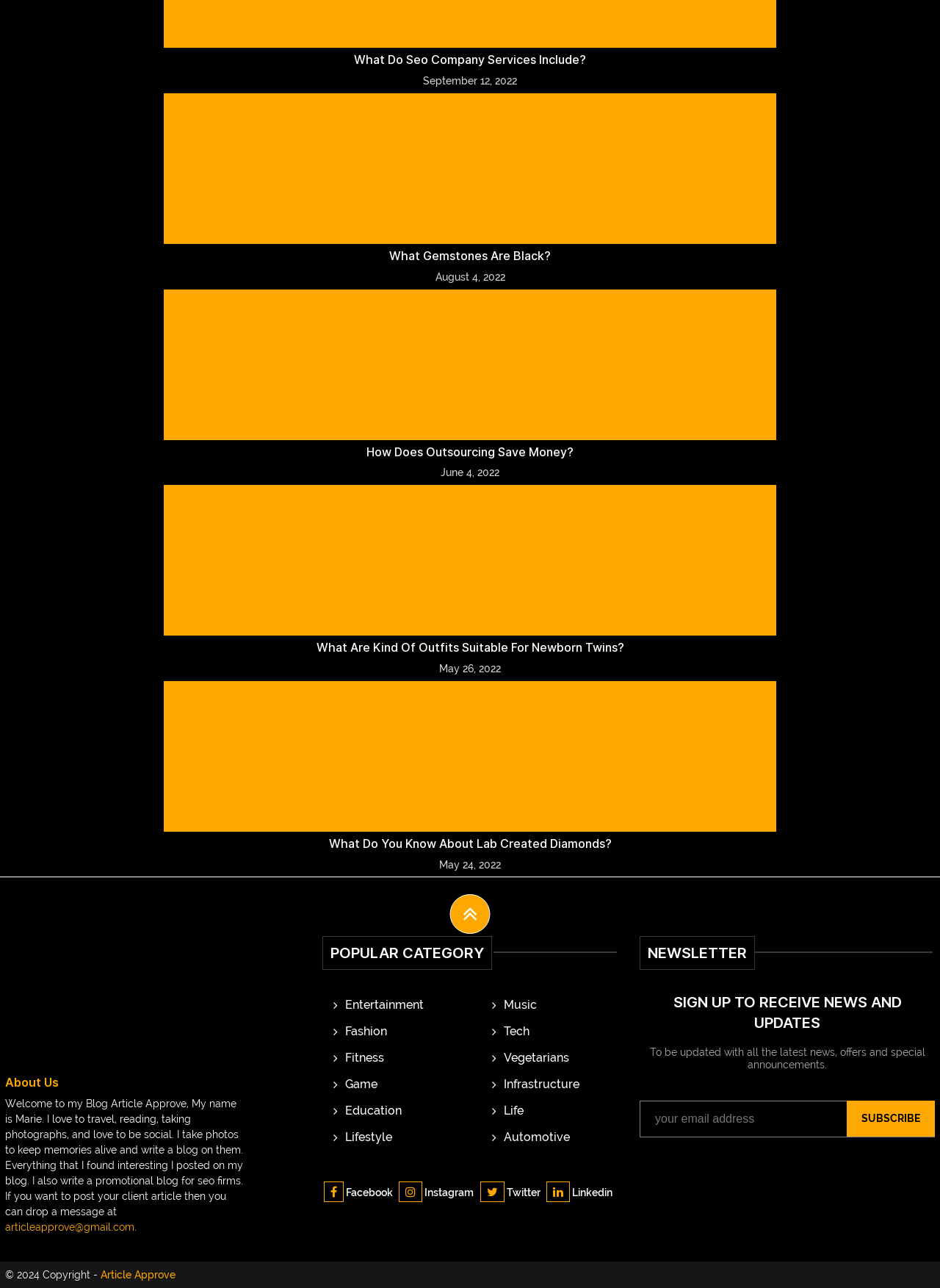Identify the coordinates of the bounding box for the element described below: "name="email" placeholder="your email address"". Return the coordinates as four float numbers between 0 and 1: [left, top, right, bottom].

[0.68, 0.854, 0.995, 0.883]